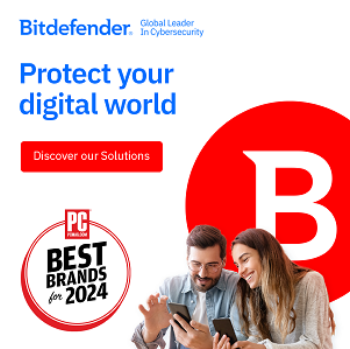Give a one-word or short phrase answer to this question: 
How many people are shown engaging with a digital device?

Two